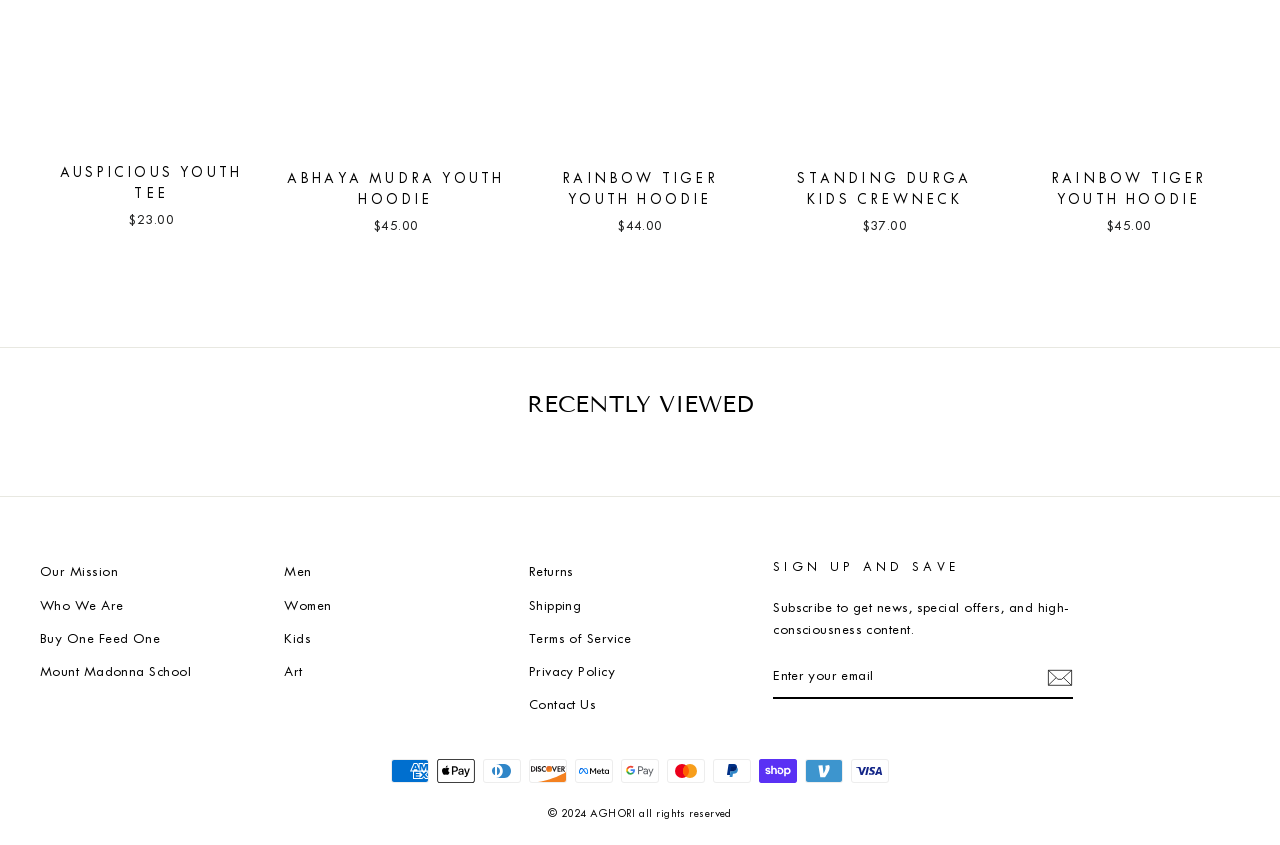What is the title of the header section?
Refer to the image and provide a detailed answer to the question.

The title of the header section can be found by looking at the heading element with the text 'RECENTLY VIEWED' which is a child of the HeaderAsNonLandmark element.